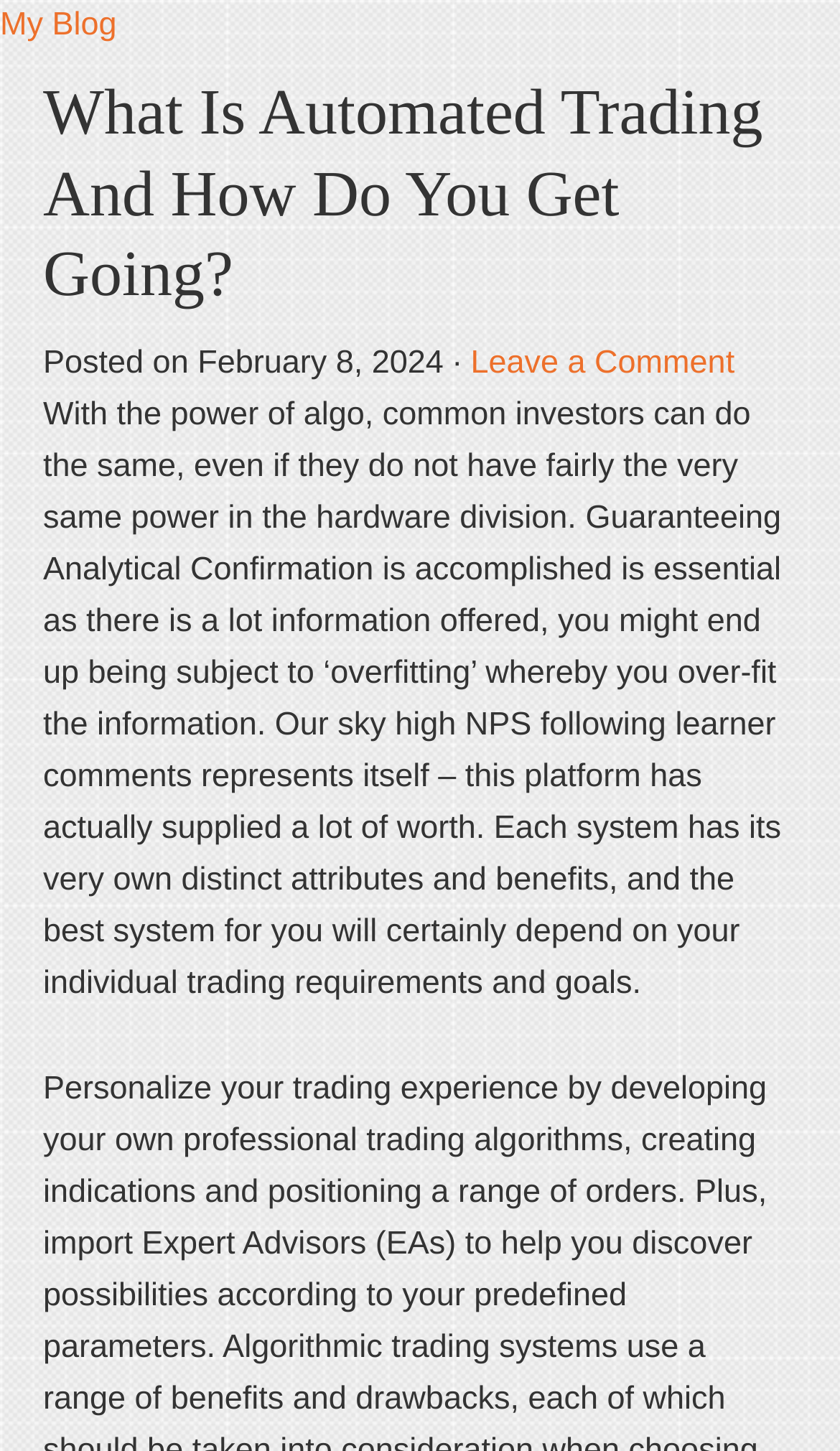Please determine the bounding box coordinates, formatted as (top-left x, top-left y, bottom-right x, bottom-right y), with all values as floating point numbers between 0 and 1. Identify the bounding box of the region described as: My Blog

[0.0, 0.004, 0.139, 0.03]